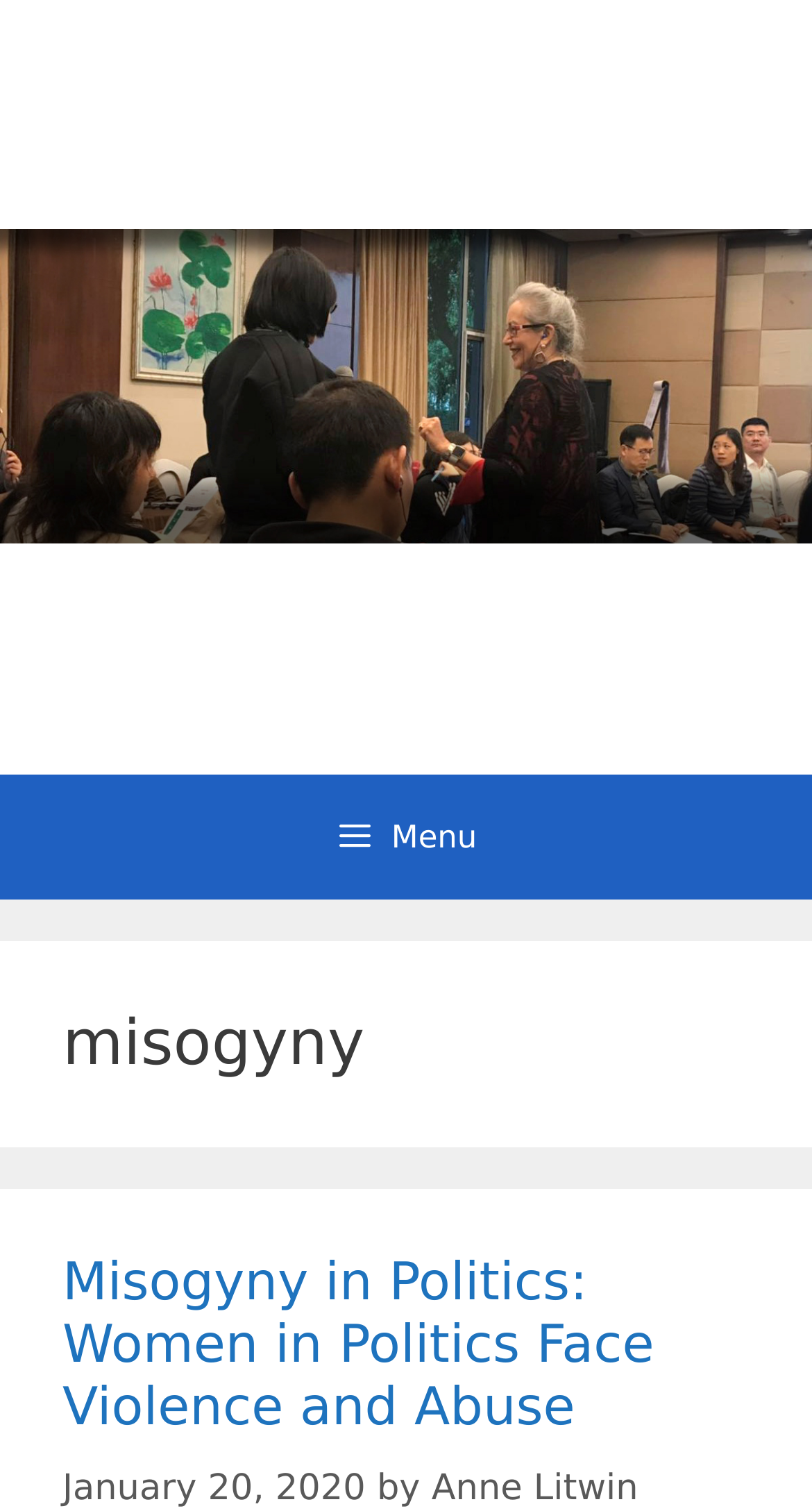Answer this question using a single word or a brief phrase:
When was the article published?

January 20, 2020